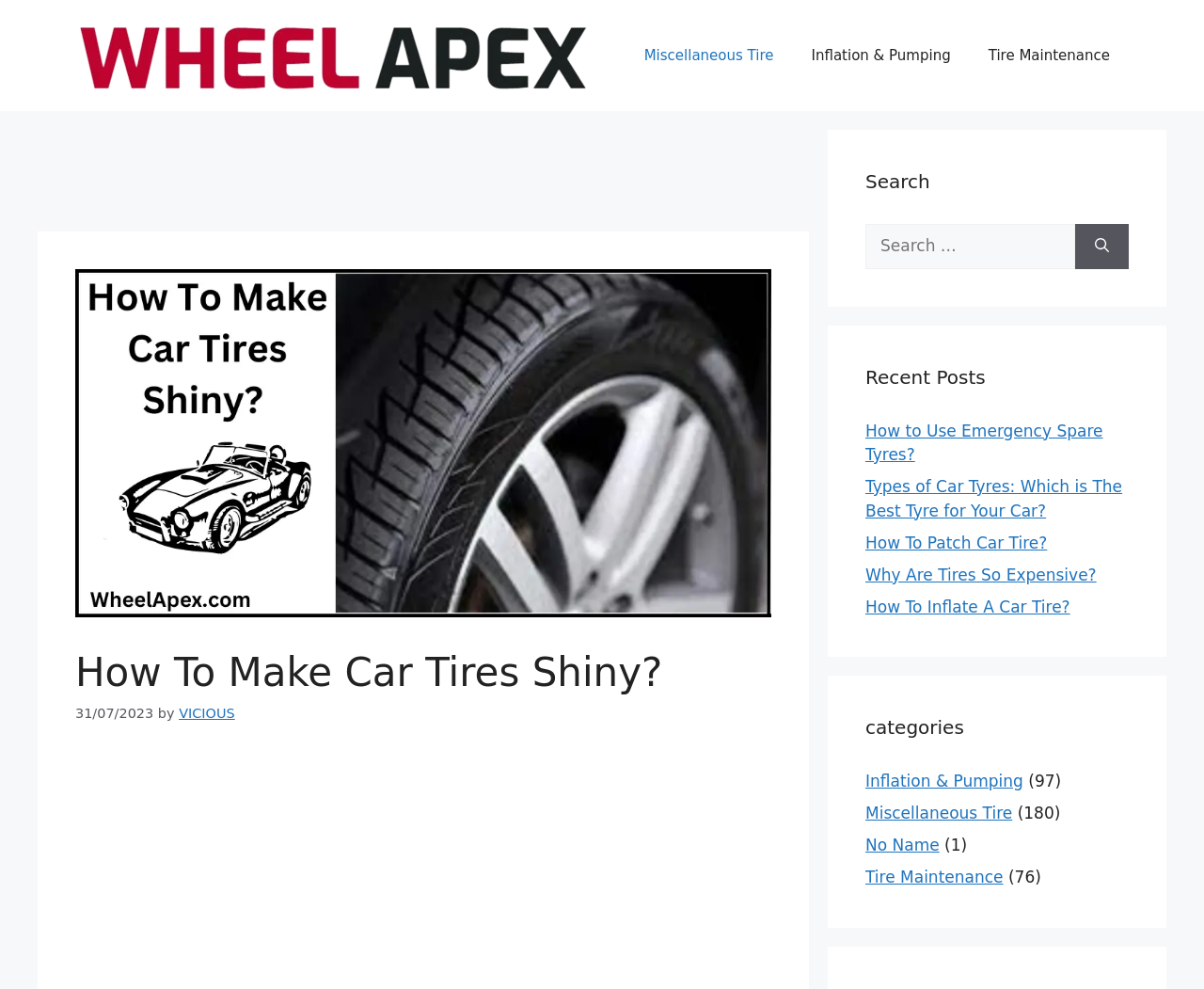Provide a one-word or one-phrase answer to the question:
How many recent posts are listed?

5